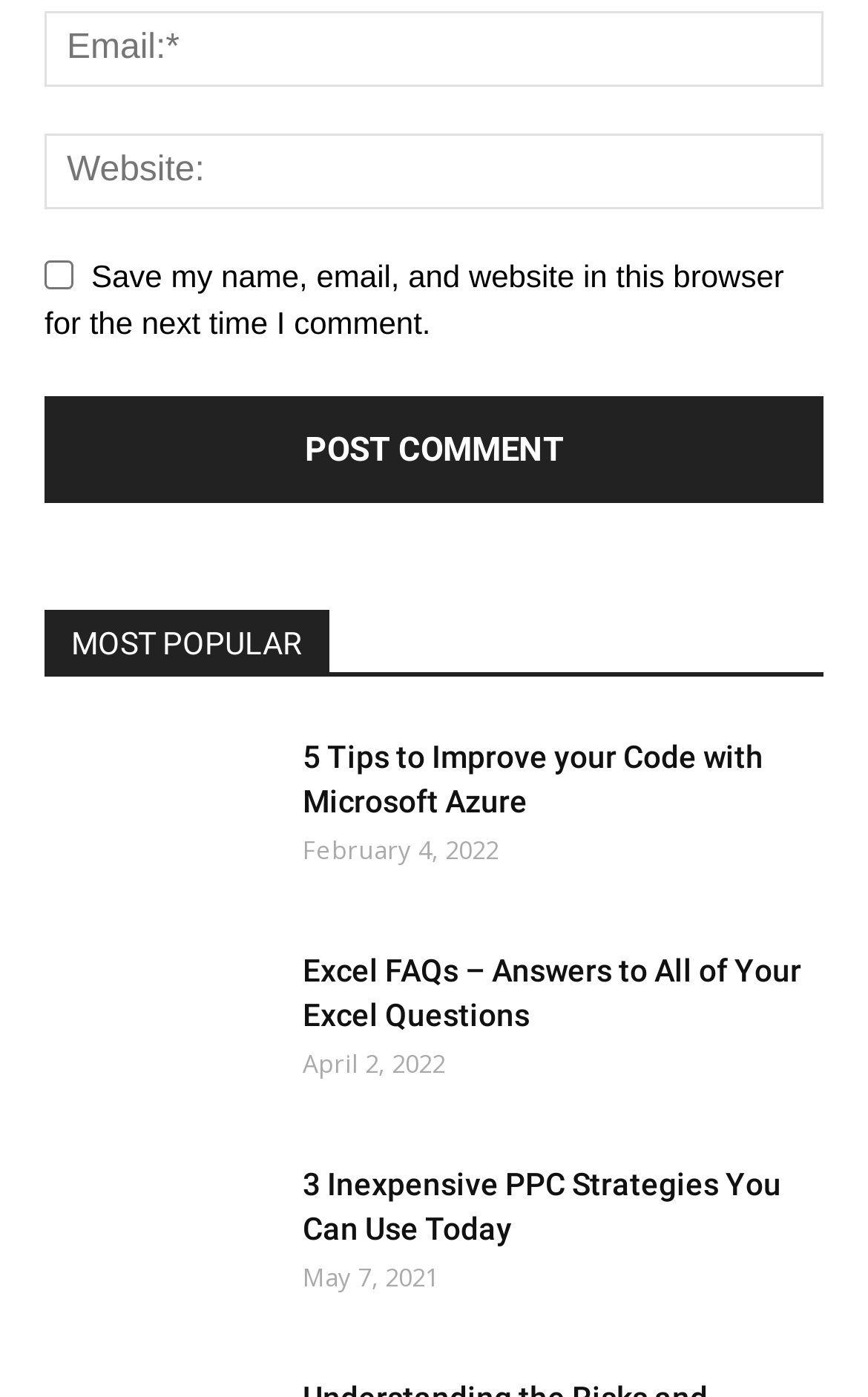Find the bounding box coordinates of the element's region that should be clicked in order to follow the given instruction: "Select 'Beauty Tips'". The coordinates should consist of four float numbers between 0 and 1, i.e., [left, top, right, bottom].

[0.777, 0.112, 0.949, 0.136]